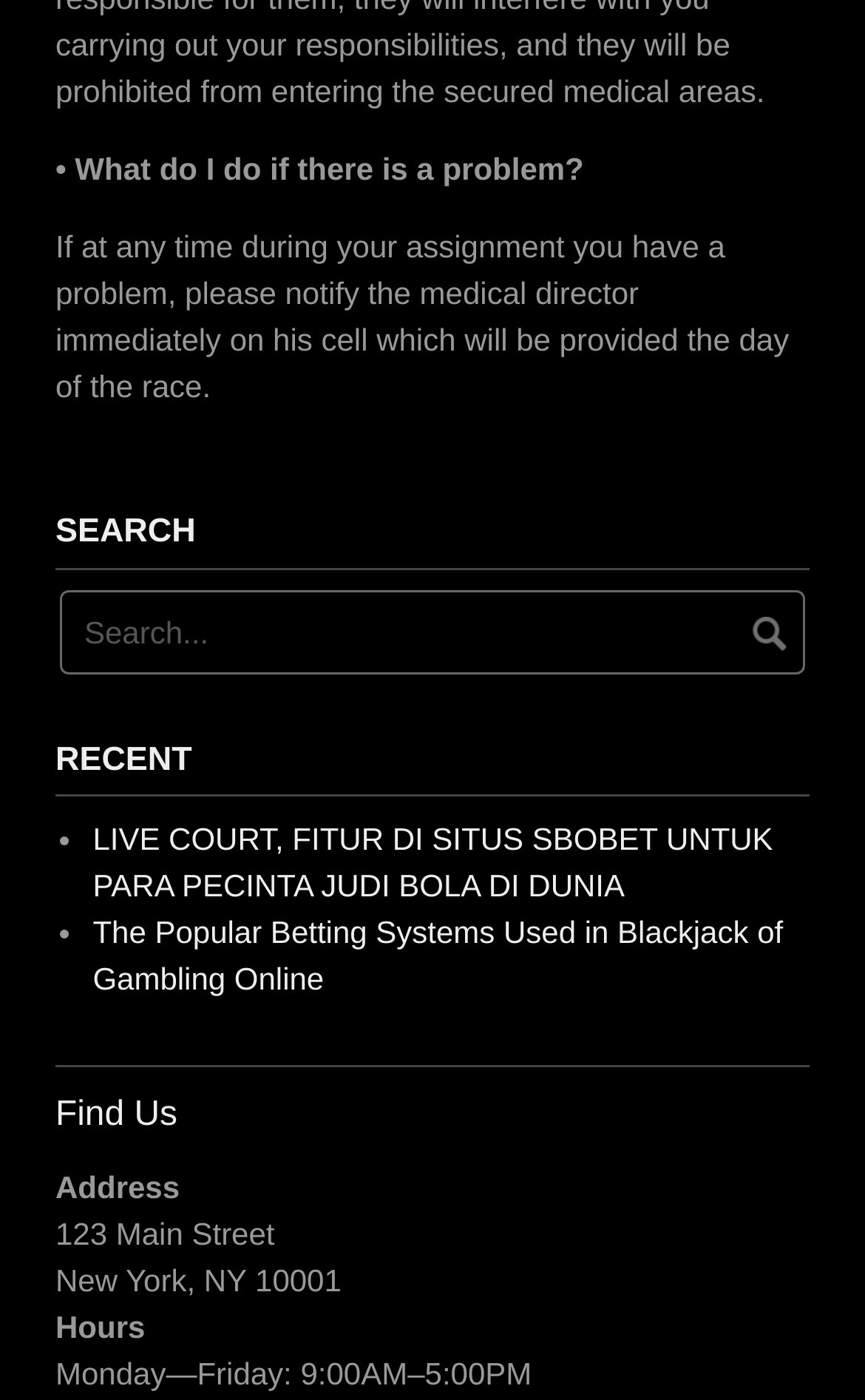What is the first problem mentioned on the webpage?
Offer a detailed and exhaustive answer to the question.

The first problem mentioned on the webpage is 'What do I do if there is a problem?' and the solution is to 'notify the medical director immediately on his cell which will be provided the day of the race'.